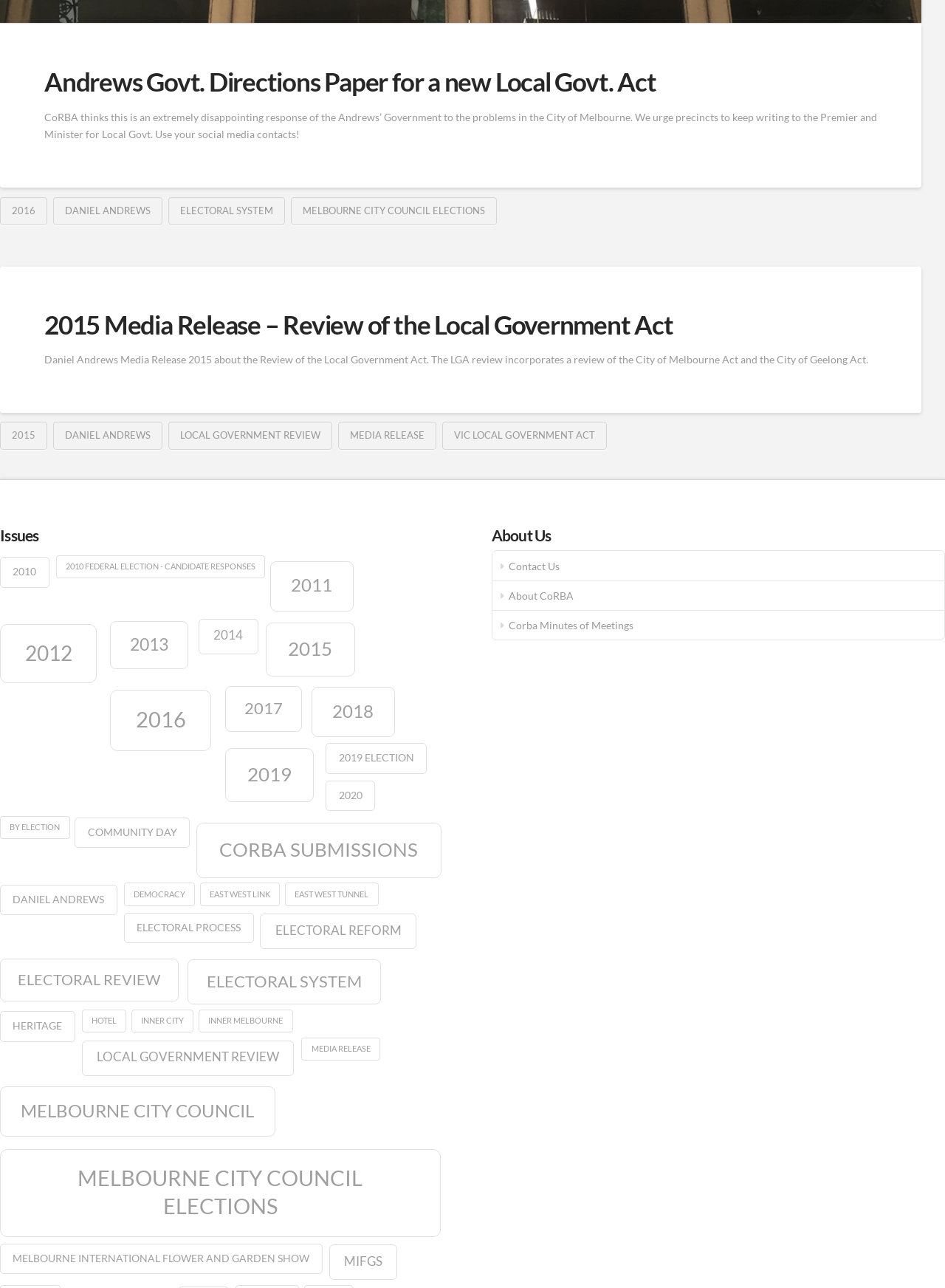Determine the bounding box coordinates of the target area to click to execute the following instruction: "Contact Us."

[0.521, 0.428, 0.999, 0.451]